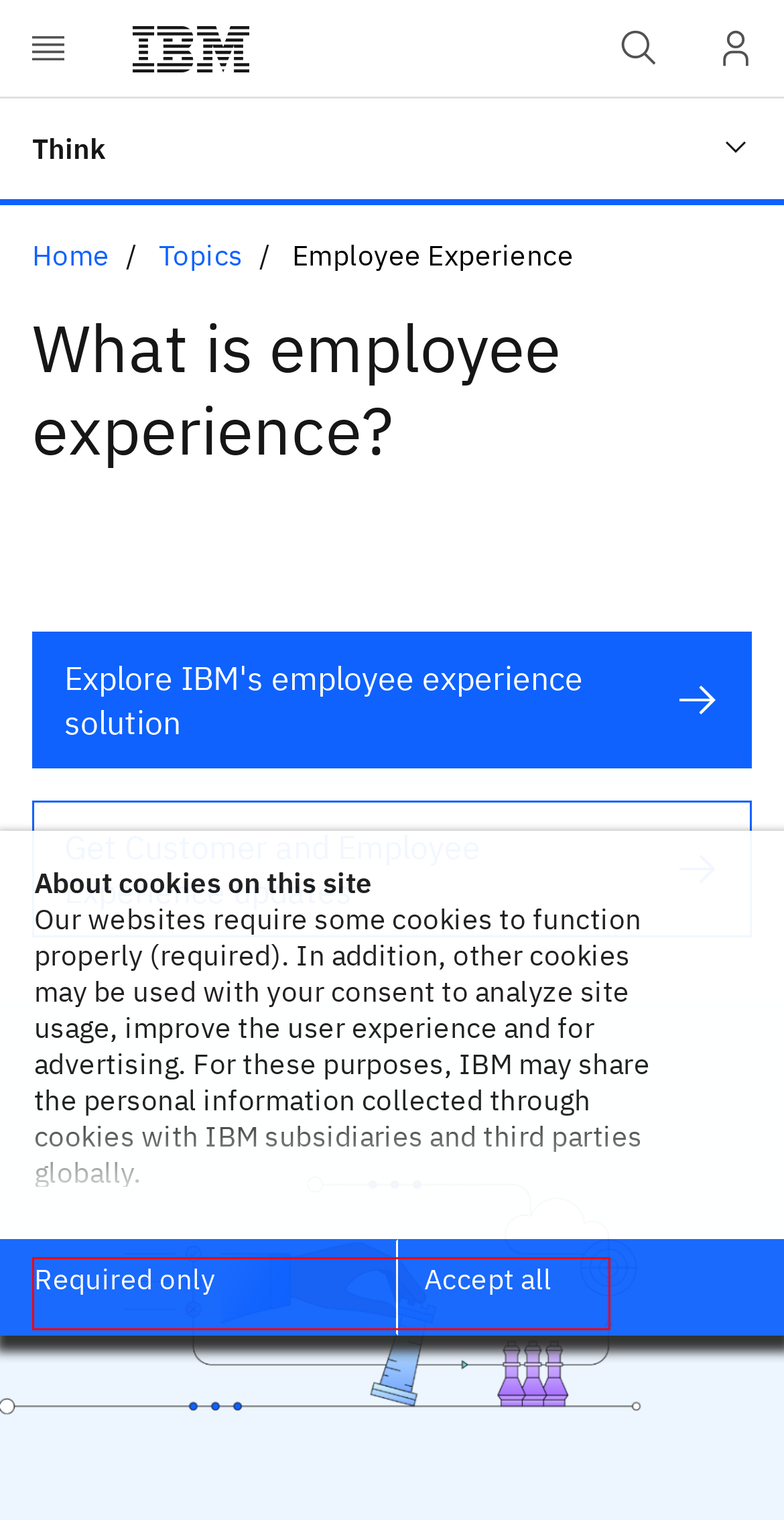View the screenshot of the webpage containing a red bounding box around a UI element. Select the most fitting webpage description for the new page shown after the element in the red bounding box is clicked. Here are the candidates:
A. The future of CX is data driven | IBM
B. IBM - United States
C. The CEO’s guide to generative AI: Talent & skills | IBM
D. IBM Registration form
E. What is Upskilling? | IBM
F. This time it’s personal: Shaping the ‘new possible’ through employee experience | McKinsey
G. How to improve employee experience - IBM Blog
H. IBM Privacy Statement

H